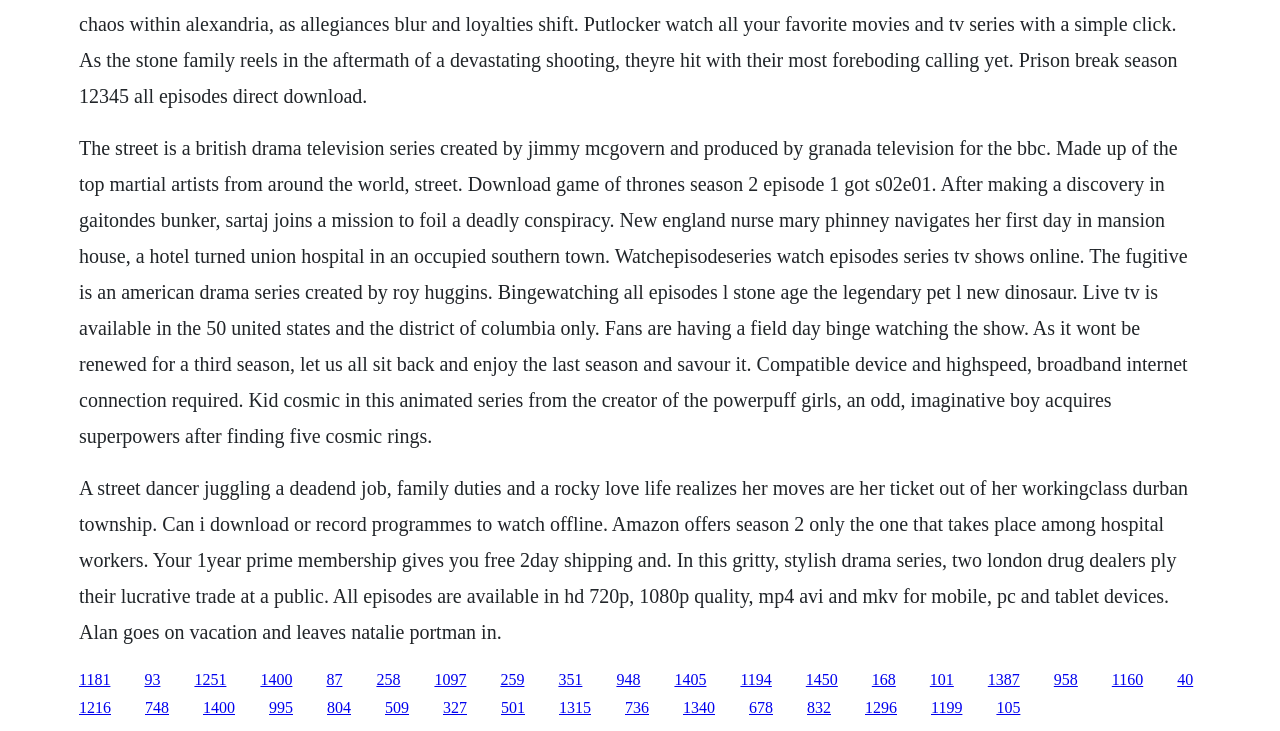How many links are present on the webpage?
Based on the image, provide your answer in one word or phrase.

30